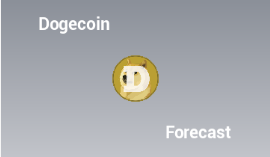What is the breed of dog in the Dogecoin logo?
Provide an in-depth and detailed explanation in response to the question.

The caption describes the Dogecoin logo as featuring a Shiba Inu dog, which symbolizes the cryptocurrency. This information is directly obtained from the caption's description of the logo.